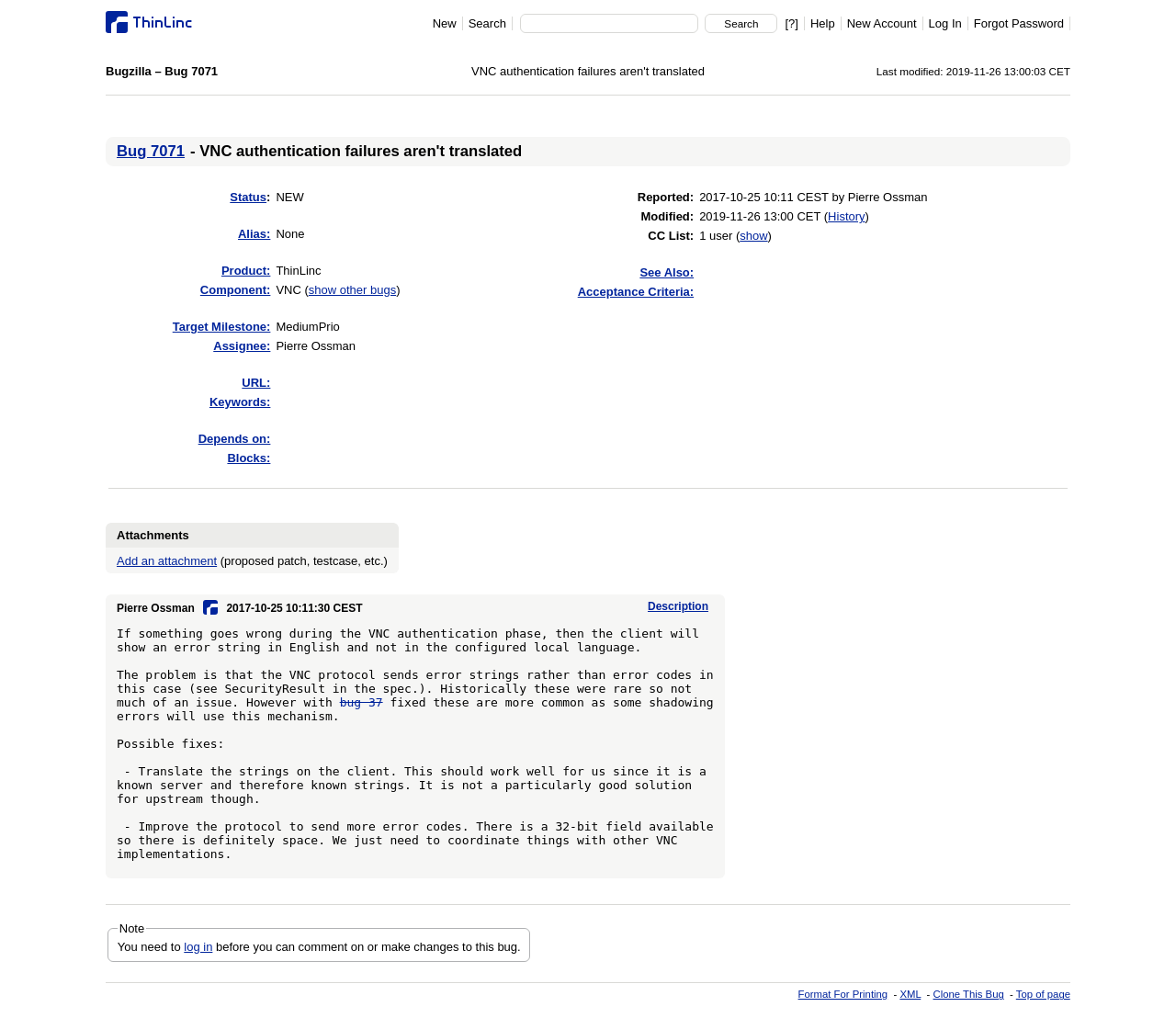Give an in-depth explanation of the webpage layout and content.

This webpage appears to be a bug tracking page, specifically for bug number 7071, "VNC authentication failures aren't translated". At the top left, there is a link to "ThinLinc" accompanied by an image of the same name. Next to it is the bug title and number. On the top right, there is a section with links to "New", "Search", and other options, as well as a quick search textbox and a search button.

Below the top section, there is a table with various details about the bug, including its status, alias, product, component, target milestone, assignee, and other information. Each row in the table has a header and a corresponding value. Some of the values are links, such as the product and component.

To the right of the table, there is another table with more information about the bug, including when it was reported and last modified. The reported and modified dates are accompanied by the names of the users who performed these actions.

Overall, the page is organized into sections with clear headings and labels, making it easy to navigate and find specific information about the bug.